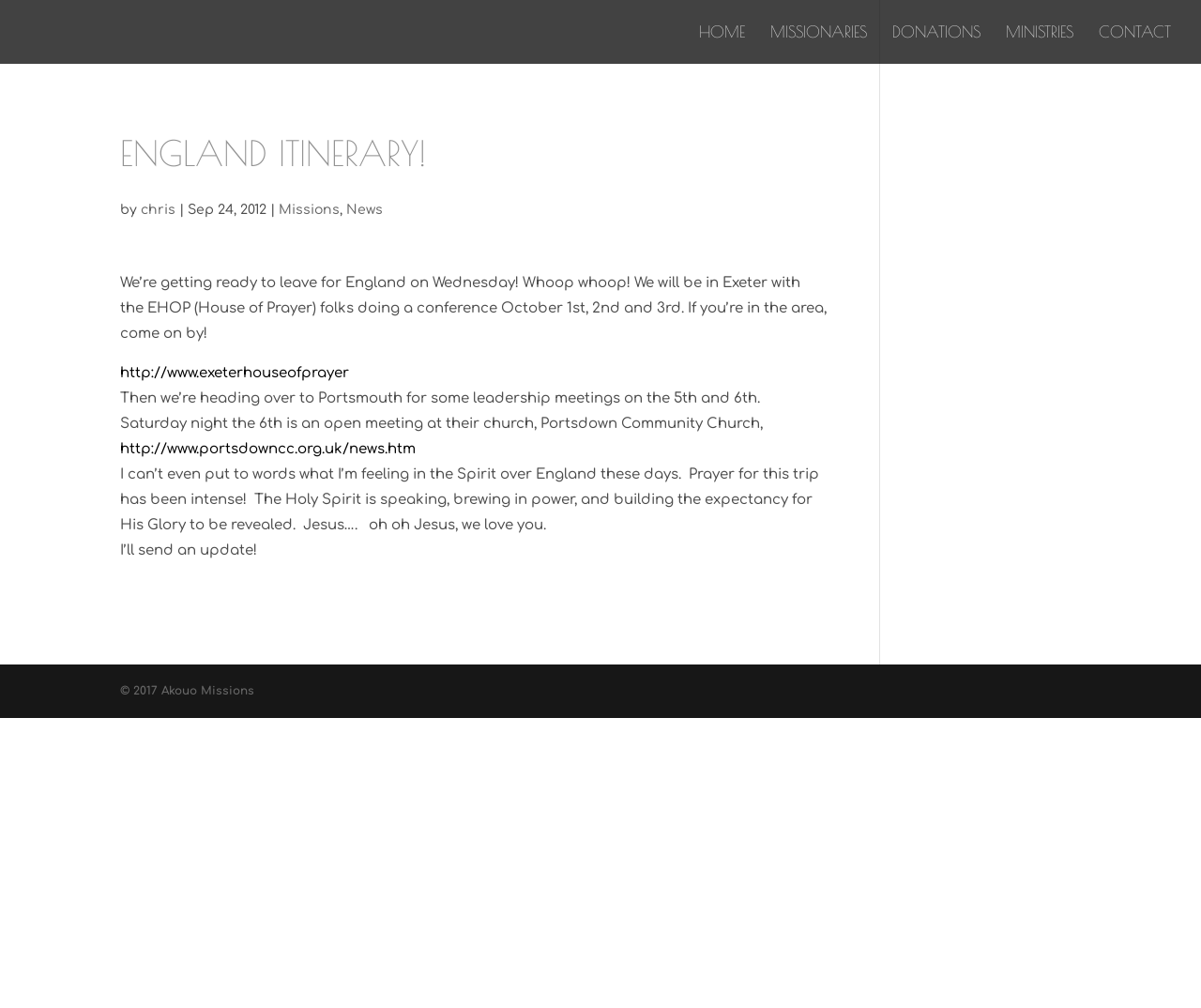Locate the bounding box coordinates of the item that should be clicked to fulfill the instruction: "read about missionaries".

[0.641, 0.025, 0.722, 0.063]